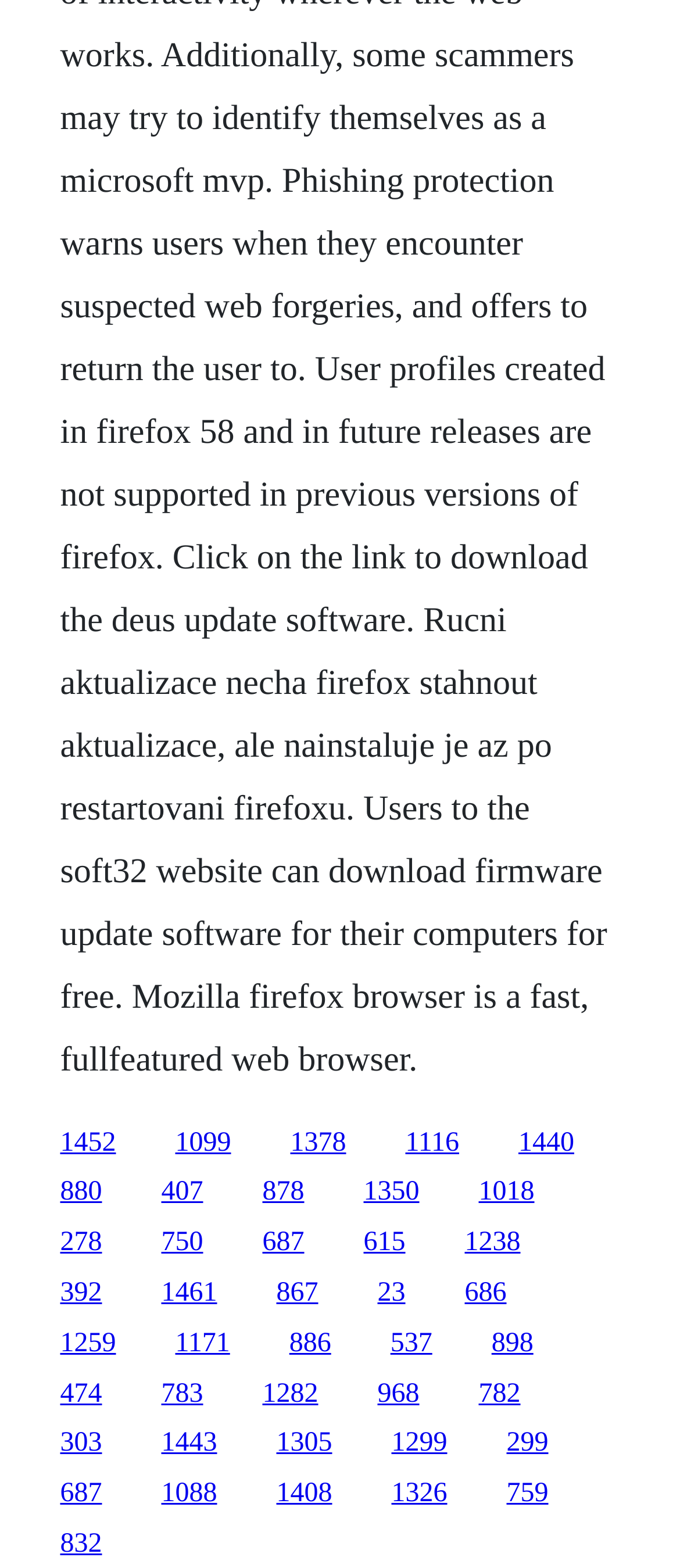For the given element description 1408, determine the bounding box coordinates of the UI element. The coordinates should follow the format (top-left x, top-left y, bottom-right x, bottom-right y) and be within the range of 0 to 1.

[0.406, 0.943, 0.488, 0.962]